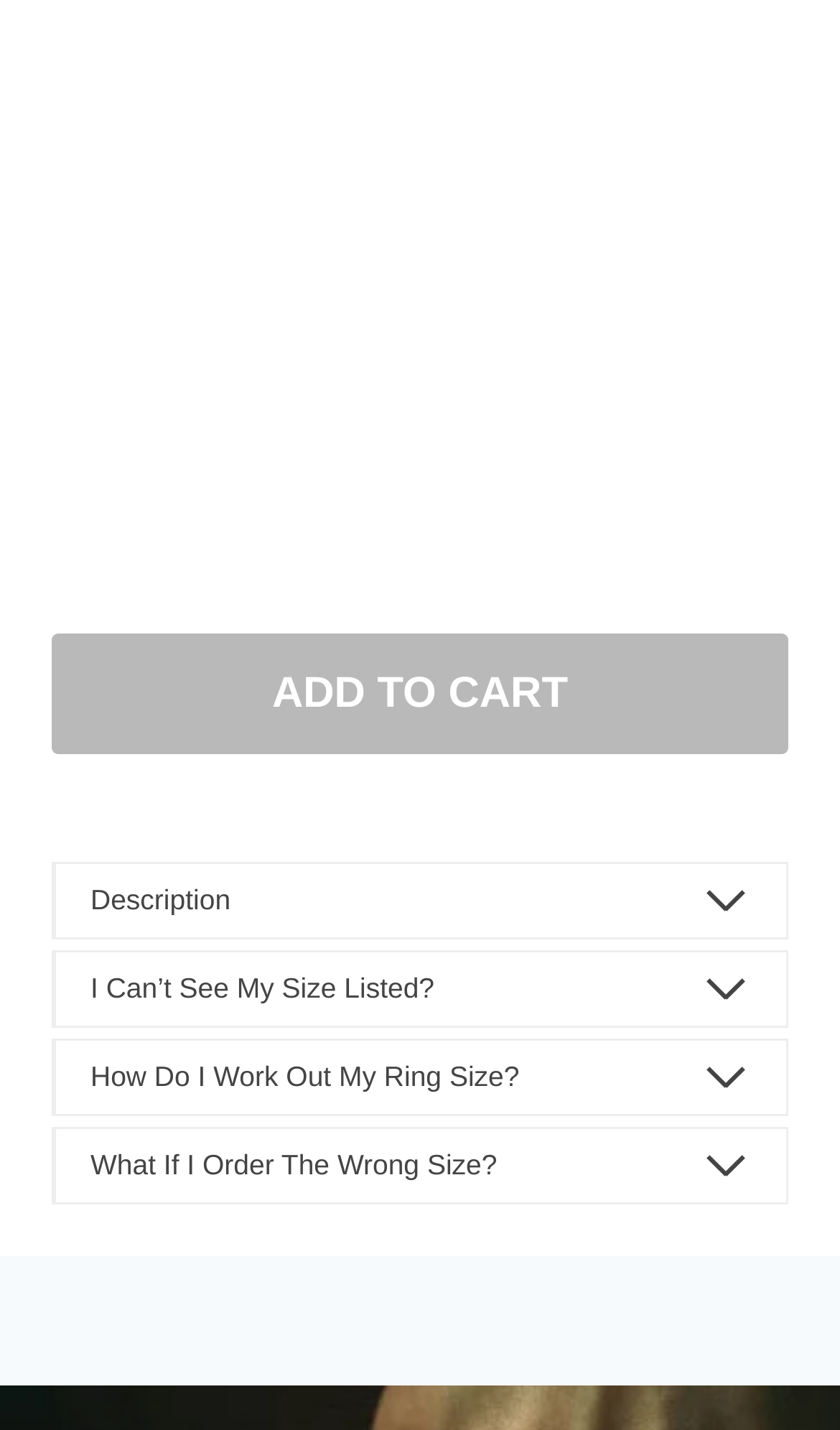Analyze the image and give a detailed response to the question:
How many interactive elements are on the webpage?

I counted five interactive elements on the webpage: the 'ADD TO CART' button, the 'Description' button, and three buttons related to ring size. These elements are interactive because users can click on them to perform specific actions or access additional information.